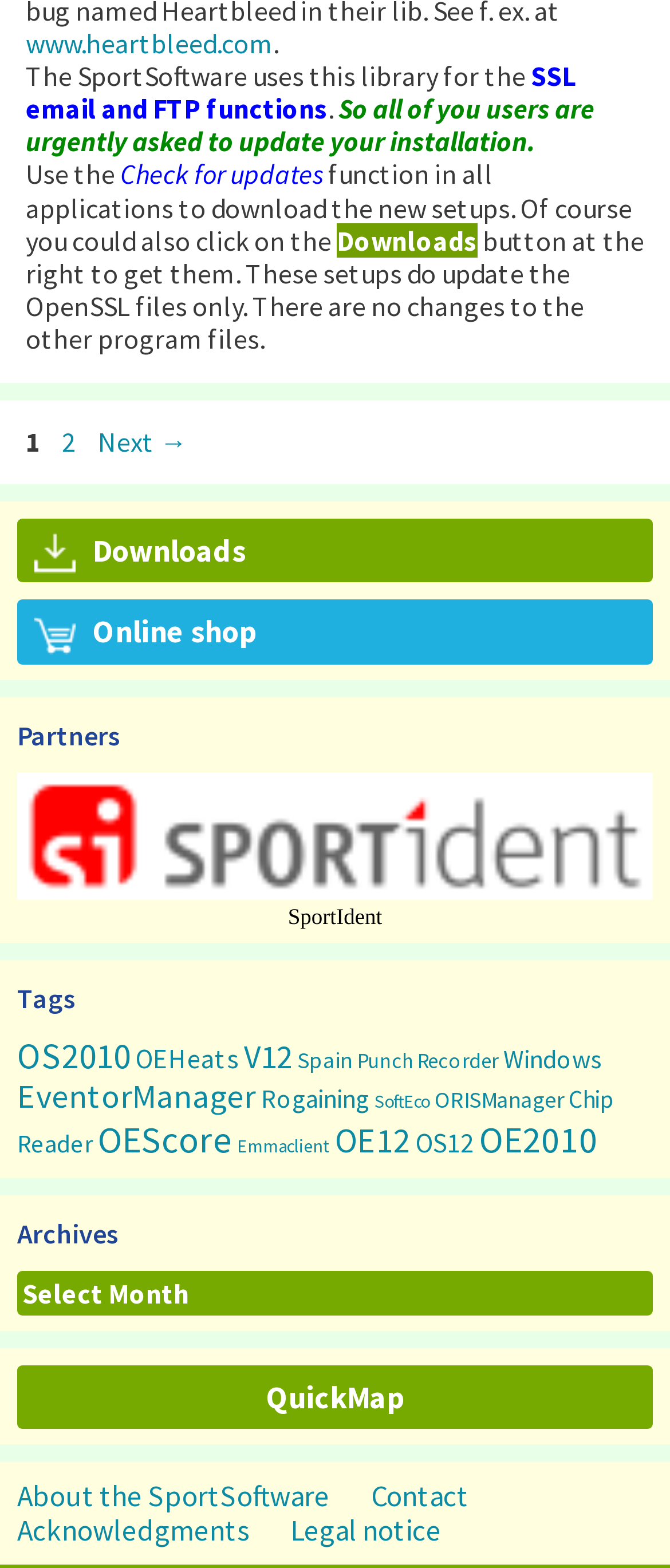Please determine the bounding box coordinates of the element's region to click in order to carry out the following instruction: "View the 'Partners' section". The coordinates should be four float numbers between 0 and 1, i.e., [left, top, right, bottom].

[0.026, 0.455, 0.974, 0.482]